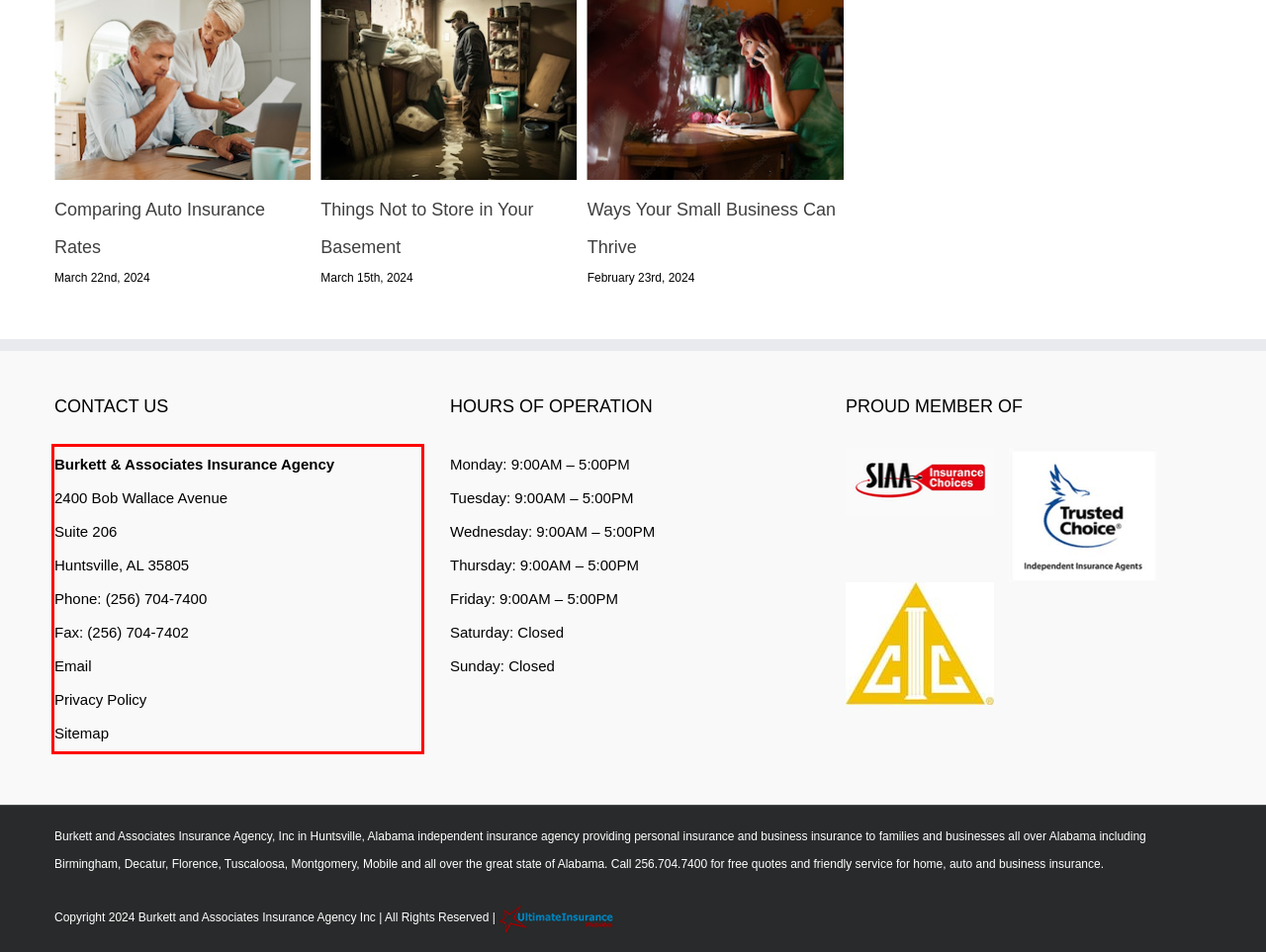Please examine the webpage screenshot and extract the text within the red bounding box using OCR.

Burkett & Associates Insurance Agency 2400 Bob Wallace Avenue Suite 206 Huntsville, AL 35805 Phone: (256) 704-7400 Fax: (256) 704-7402 Email Privacy Policy Sitemap